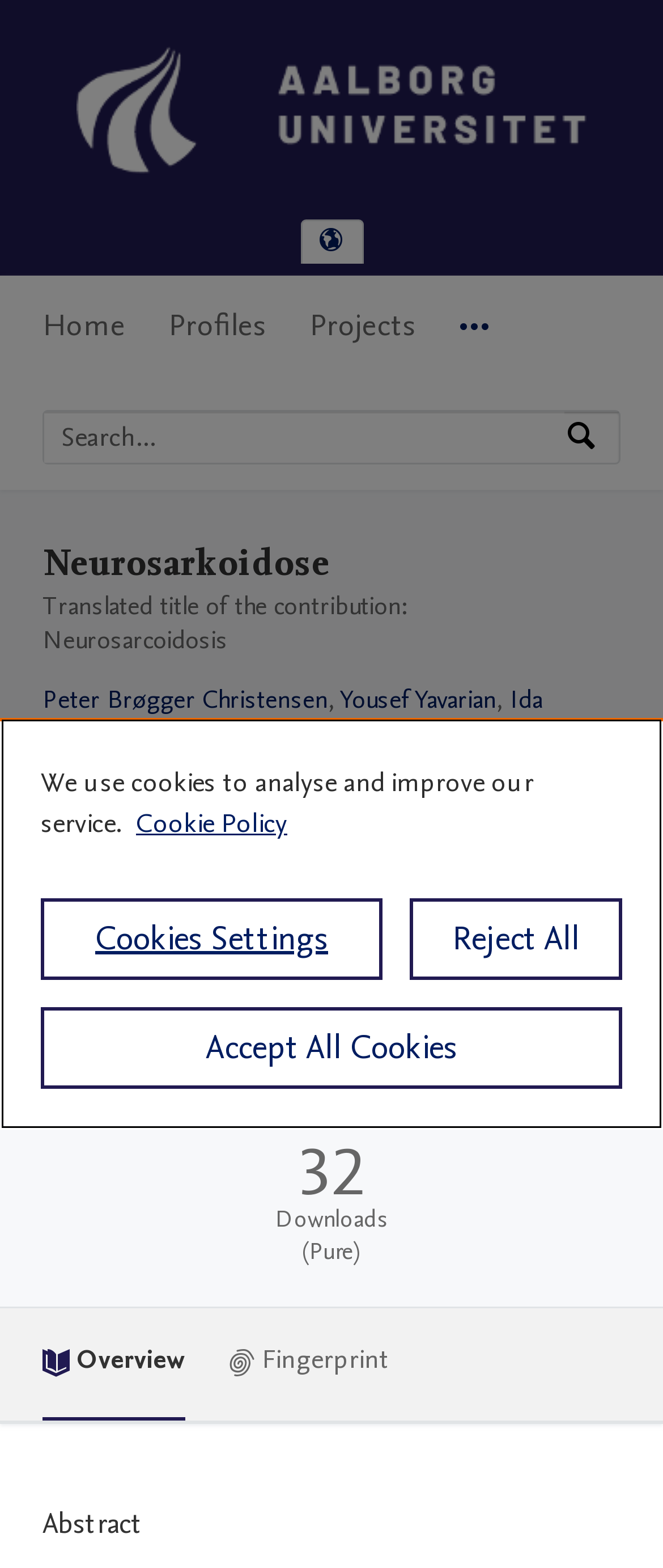What is the faculty of the Department of Clinical Medicine?
By examining the image, provide a one-word or phrase answer.

The Faculty of Medicine